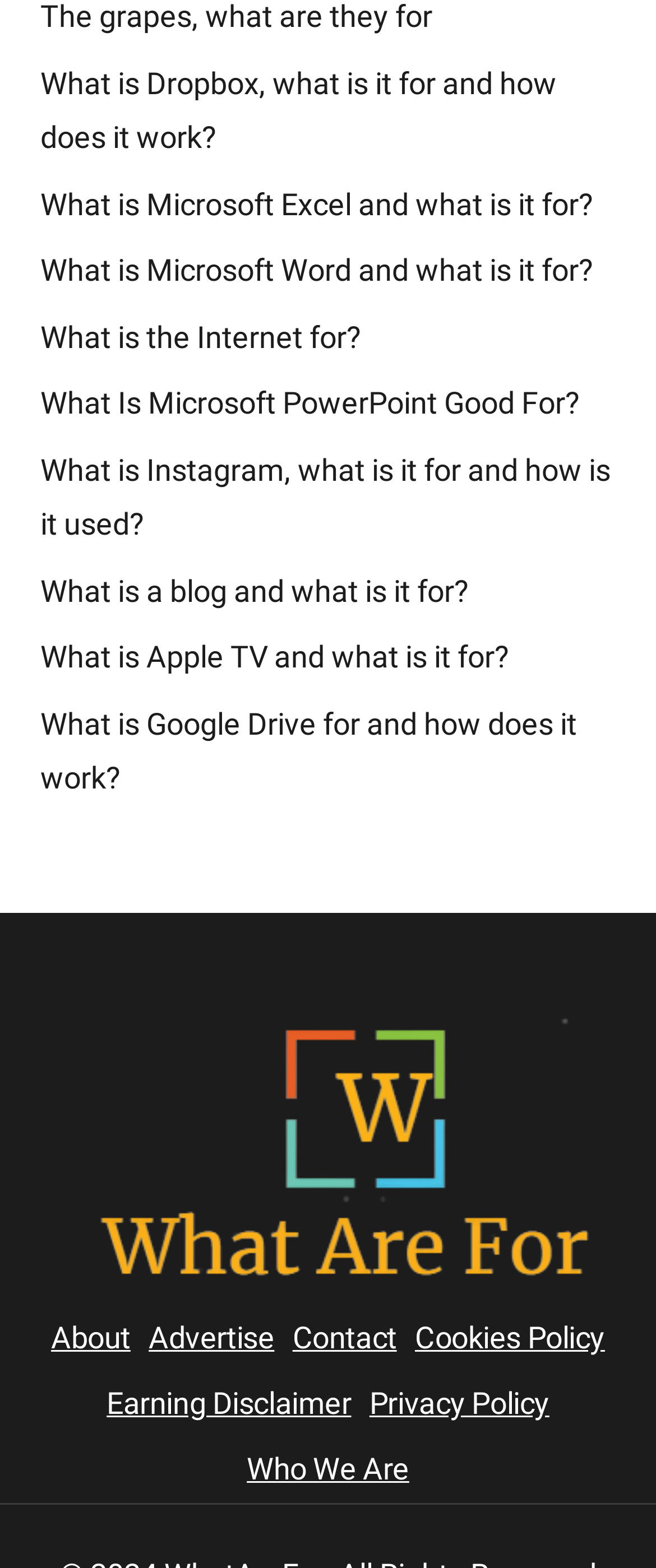Please provide the bounding box coordinates for the element that needs to be clicked to perform the following instruction: "Check the Privacy Policy". The coordinates should be given as four float numbers between 0 and 1, i.e., [left, top, right, bottom].

[0.549, 0.875, 0.851, 0.917]